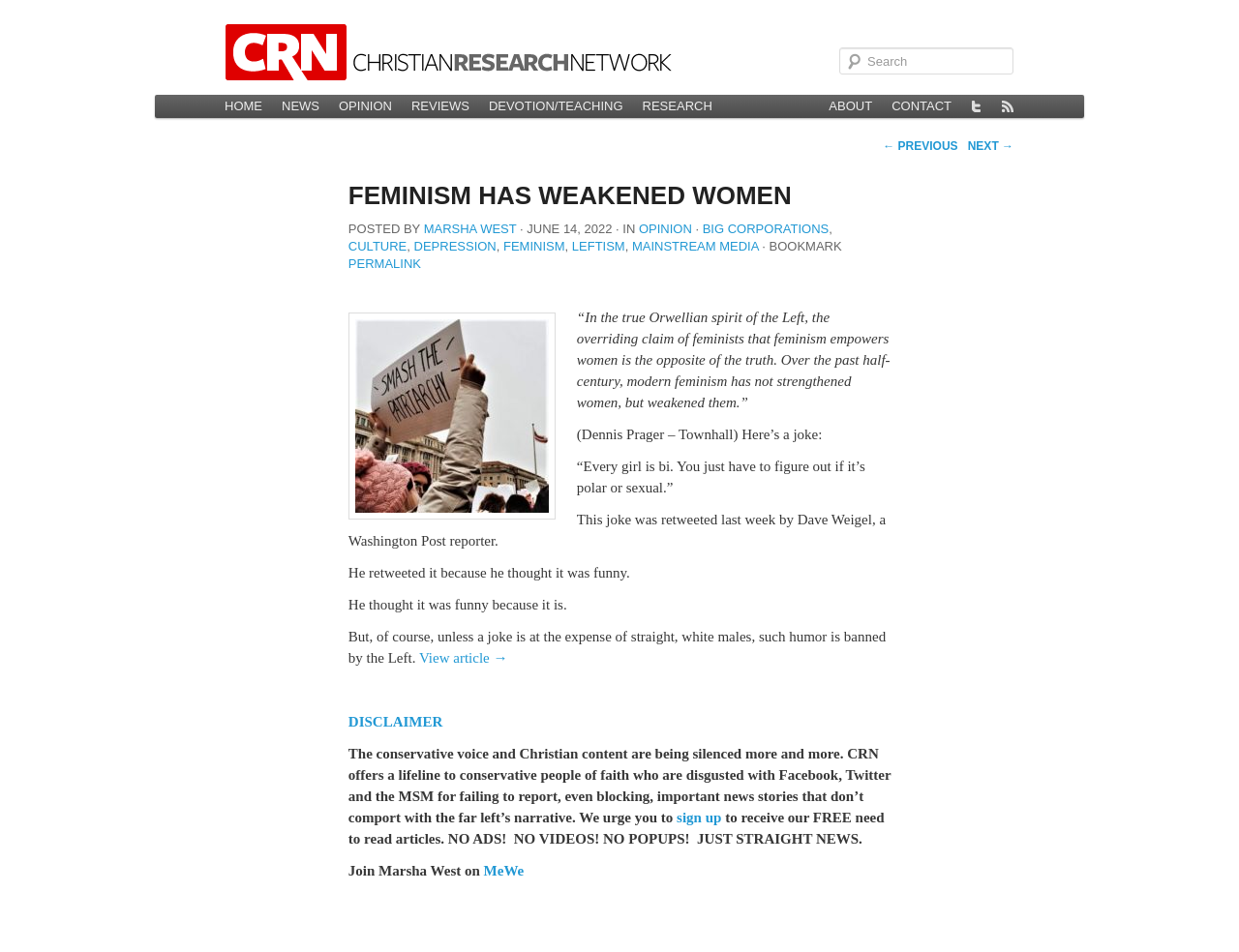Carefully examine the image and provide an in-depth answer to the question: What is the name of the author of the article?

The author's name can be found in the article header, where it says 'POSTED BY MARSHA WEST'.